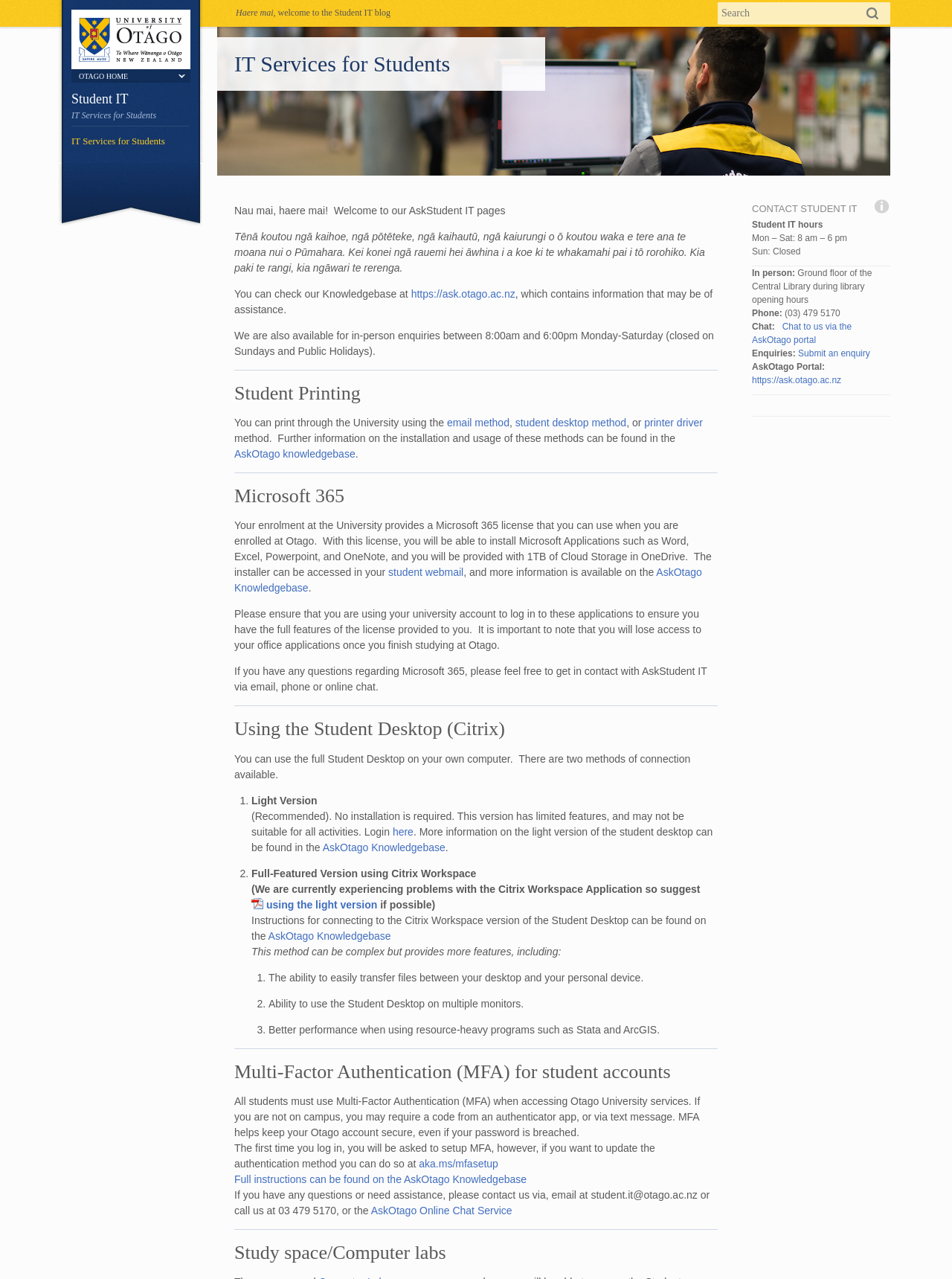How can students access the full Student Desktop?
Using the information from the image, provide a comprehensive answer to the question.

Students can access the full Student Desktop using two methods: the Light Version, which is recommended and has limited features, and the Full-Featured Version using Citrix Workspace, which provides more features but can be complex to set up.